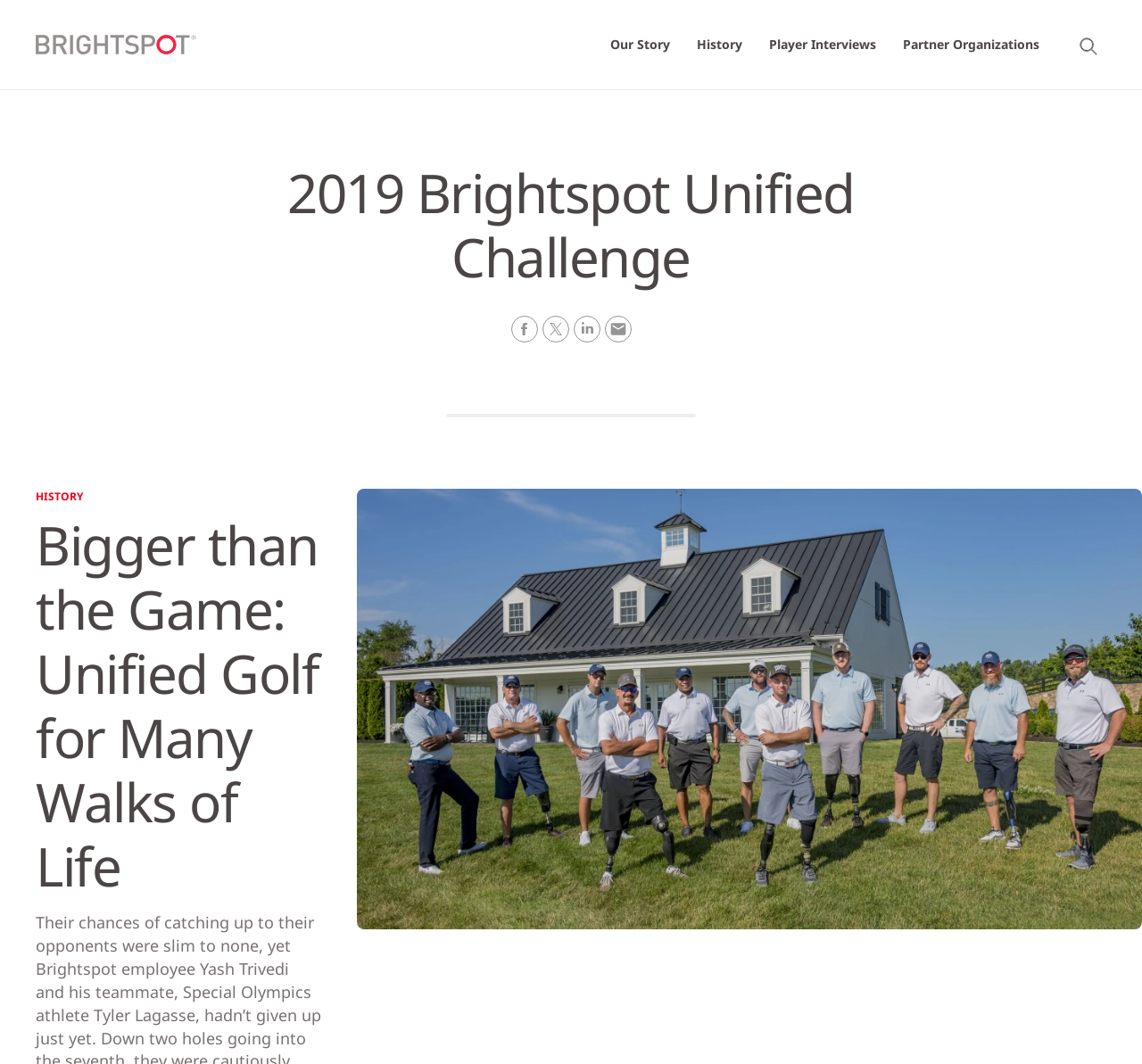Pinpoint the bounding box coordinates of the area that must be clicked to complete this instruction: "search on the website".

[0.938, 0.025, 0.969, 0.059]